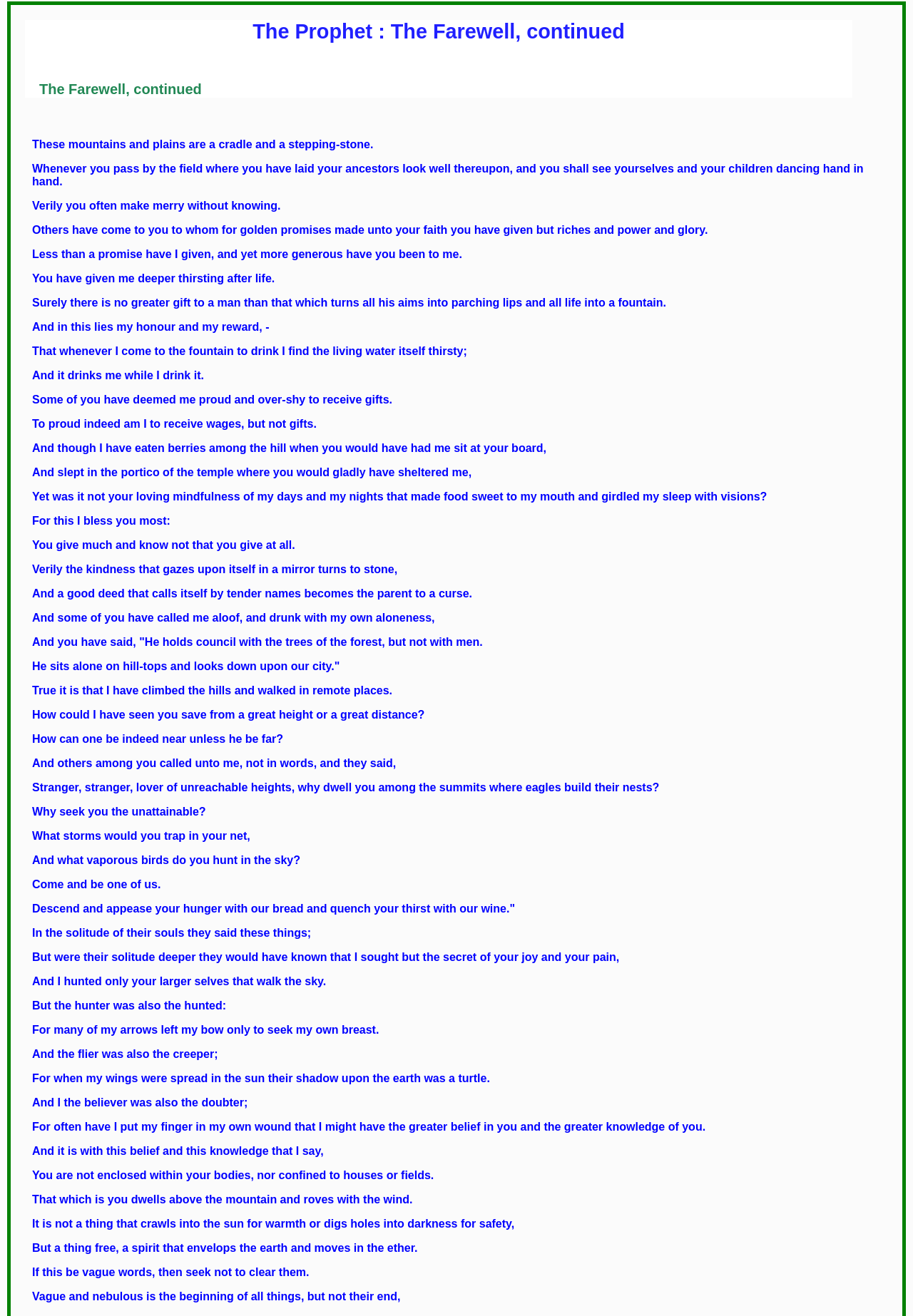What is the principal heading displayed on the webpage?

The Prophet : The Farewell, continued